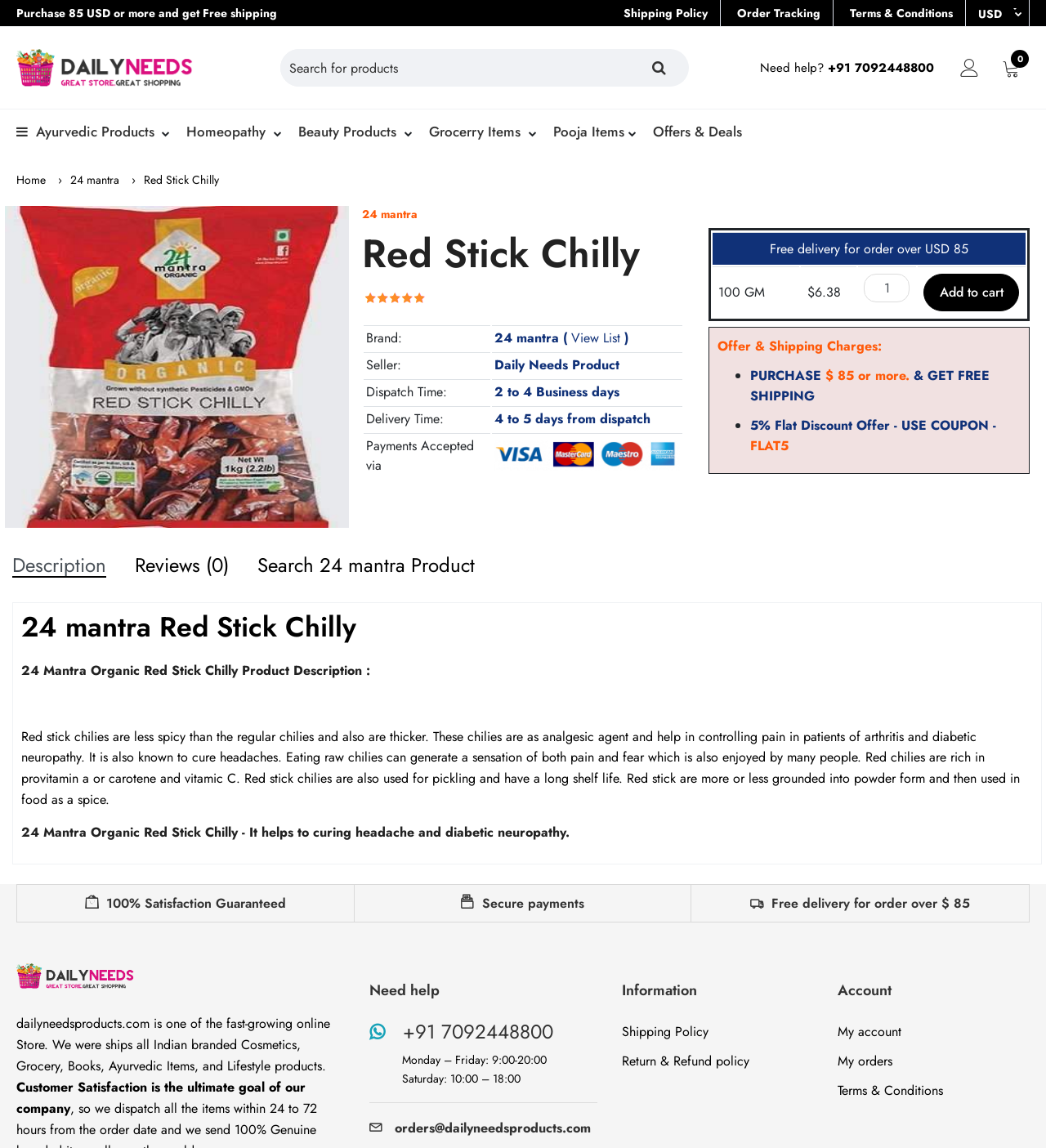Please find and provide the title of the webpage.

Red Stick Chilly